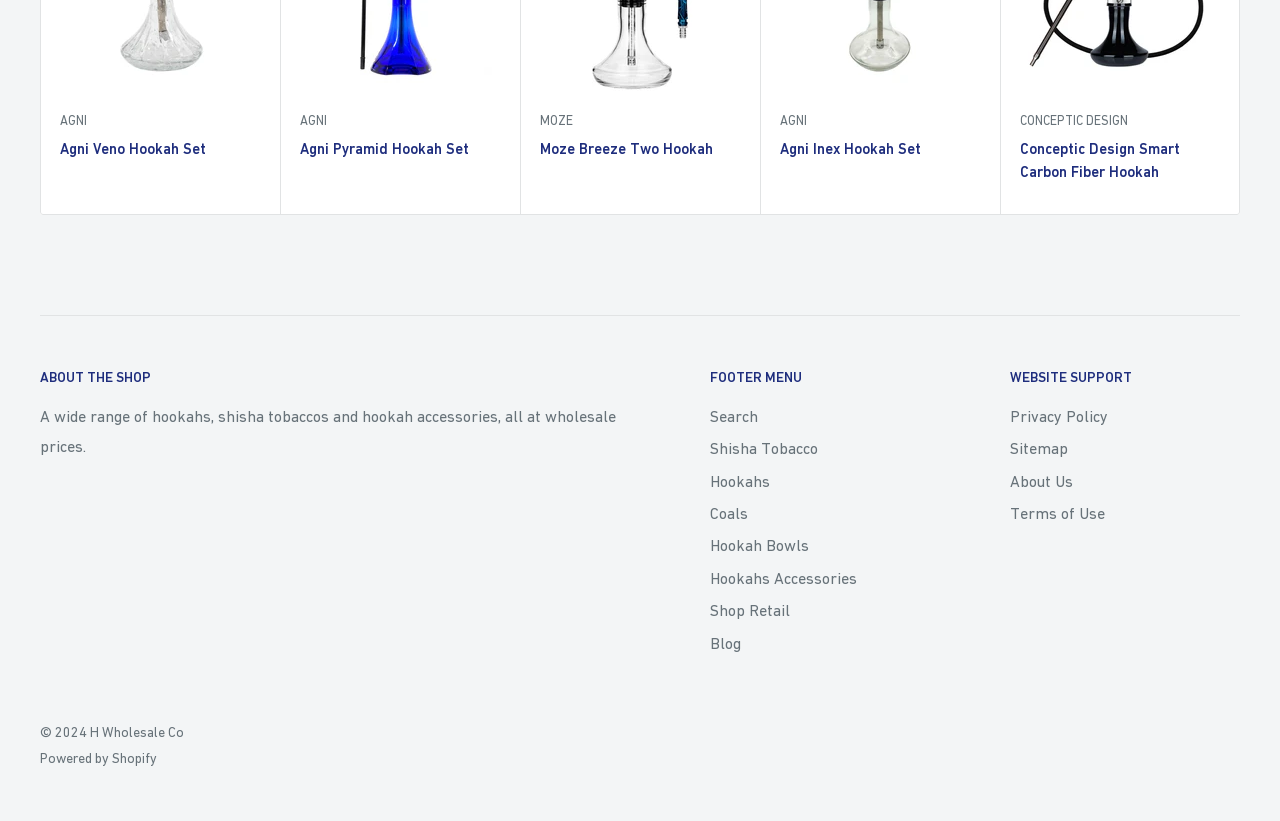Can you find the bounding box coordinates for the UI element given this description: "Agni Veno Hookah Set"? Provide the coordinates as four float numbers between 0 and 1: [left, top, right, bottom].

[0.047, 0.166, 0.203, 0.195]